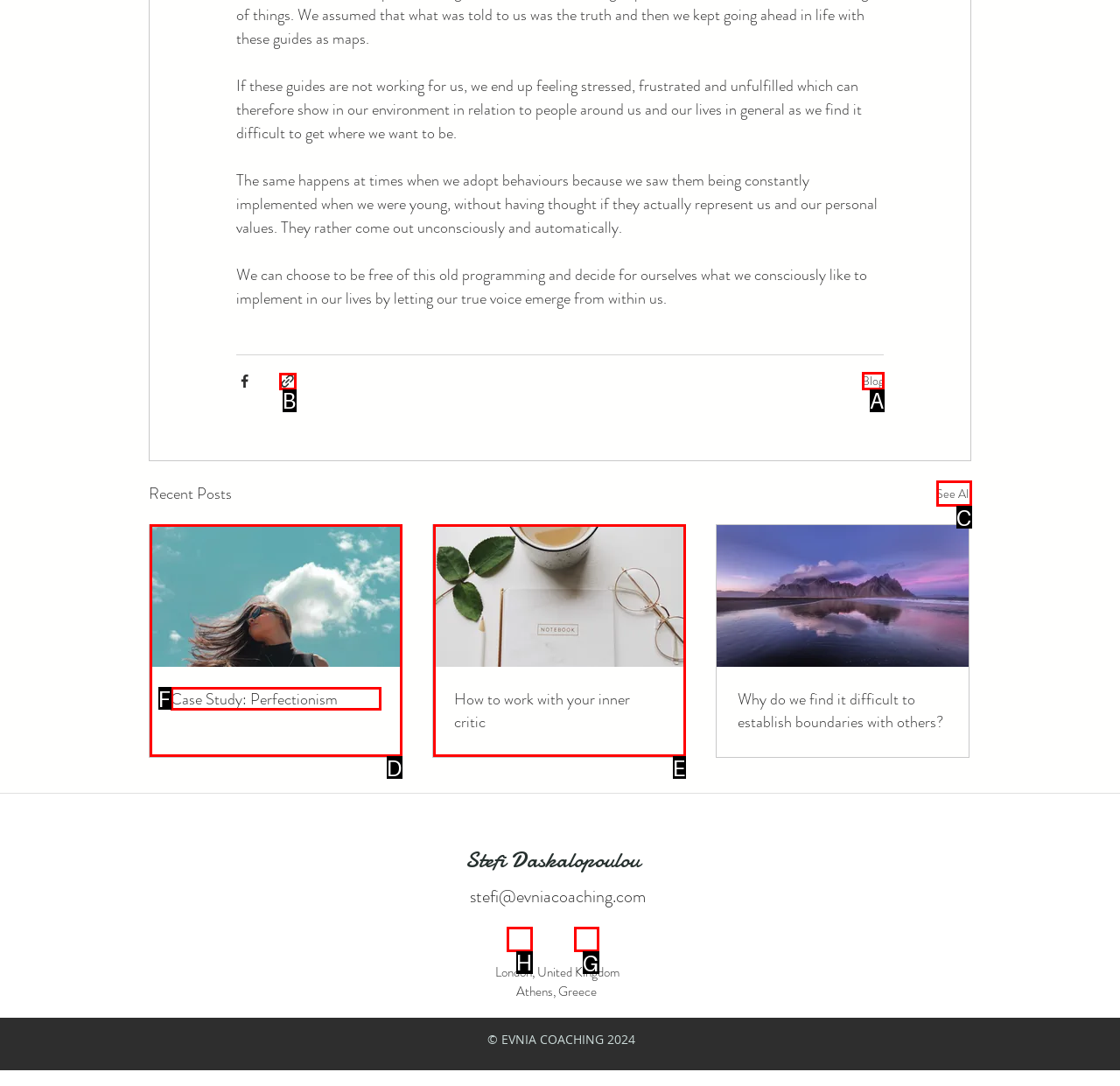Indicate the UI element to click to perform the task: Follow on Instagram. Reply with the letter corresponding to the chosen element.

H